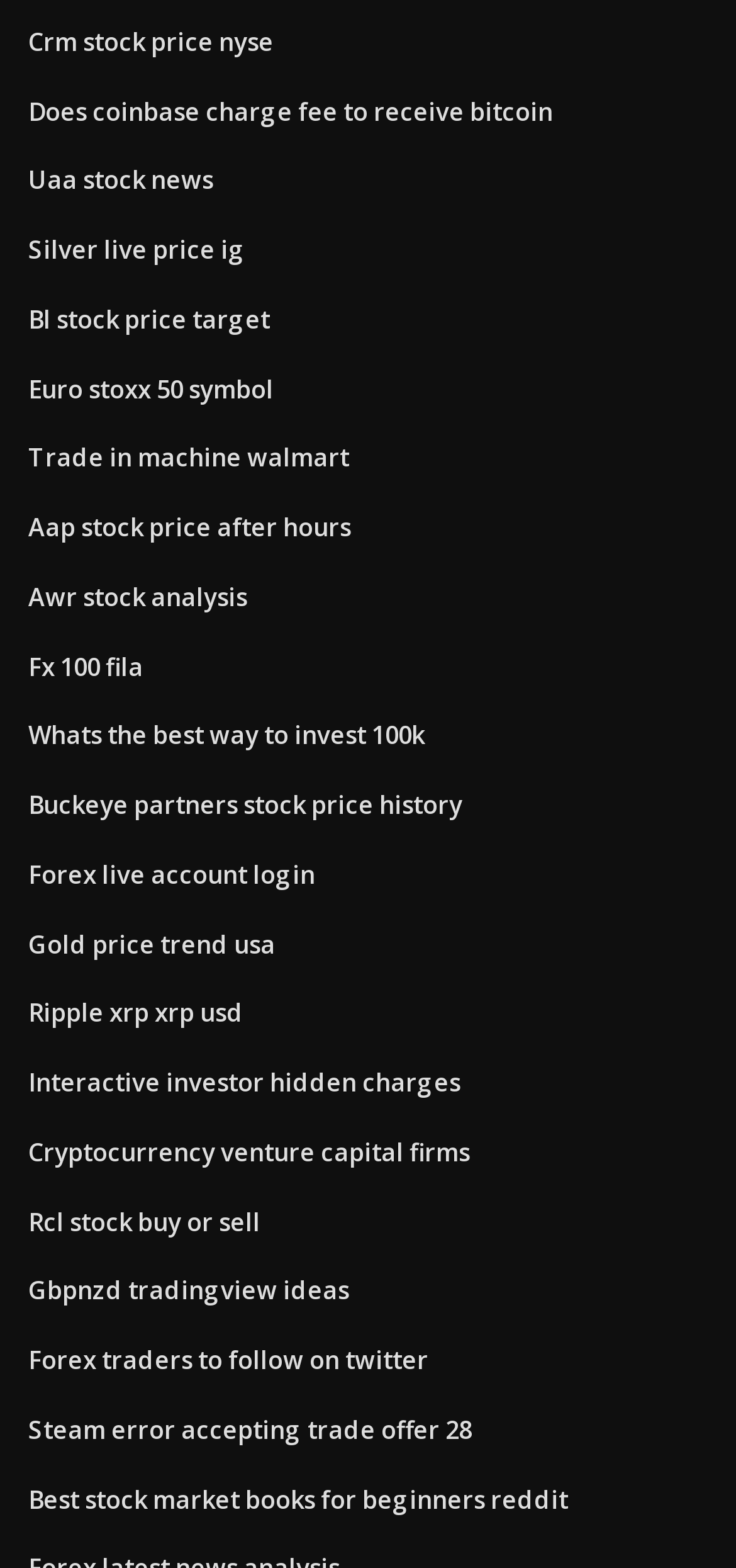What is the topic of the first link?
Using the picture, provide a one-word or short phrase answer.

Crm stock price nyse